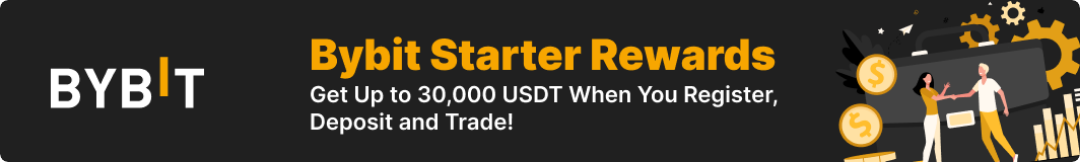Using the image as a reference, answer the following question in as much detail as possible:
What is the maximum reward offered by Bybit Starter Rewards?

According to the caption, the offer promises 'up to 30,000 USDT for users who register, deposit, and trade on the platform', indicating that the maximum reward is 30,000 USDT.